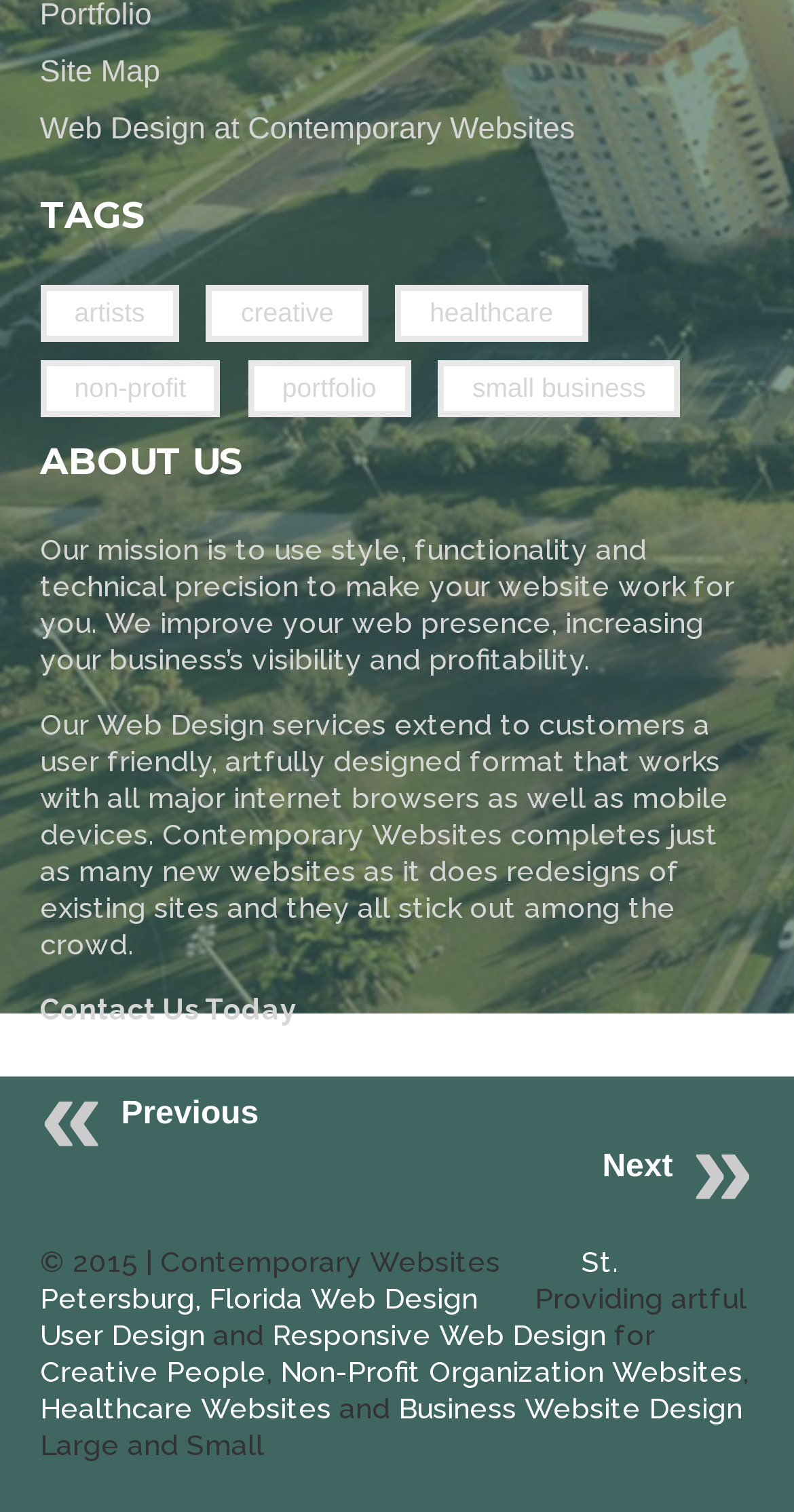Using the webpage screenshot, find the UI element described by Portfolio. Provide the bounding box coordinates in the format (top-left x, top-left y, bottom-right x, bottom-right y), ensuring all values are floating point numbers between 0 and 1.

[0.312, 0.239, 0.518, 0.276]